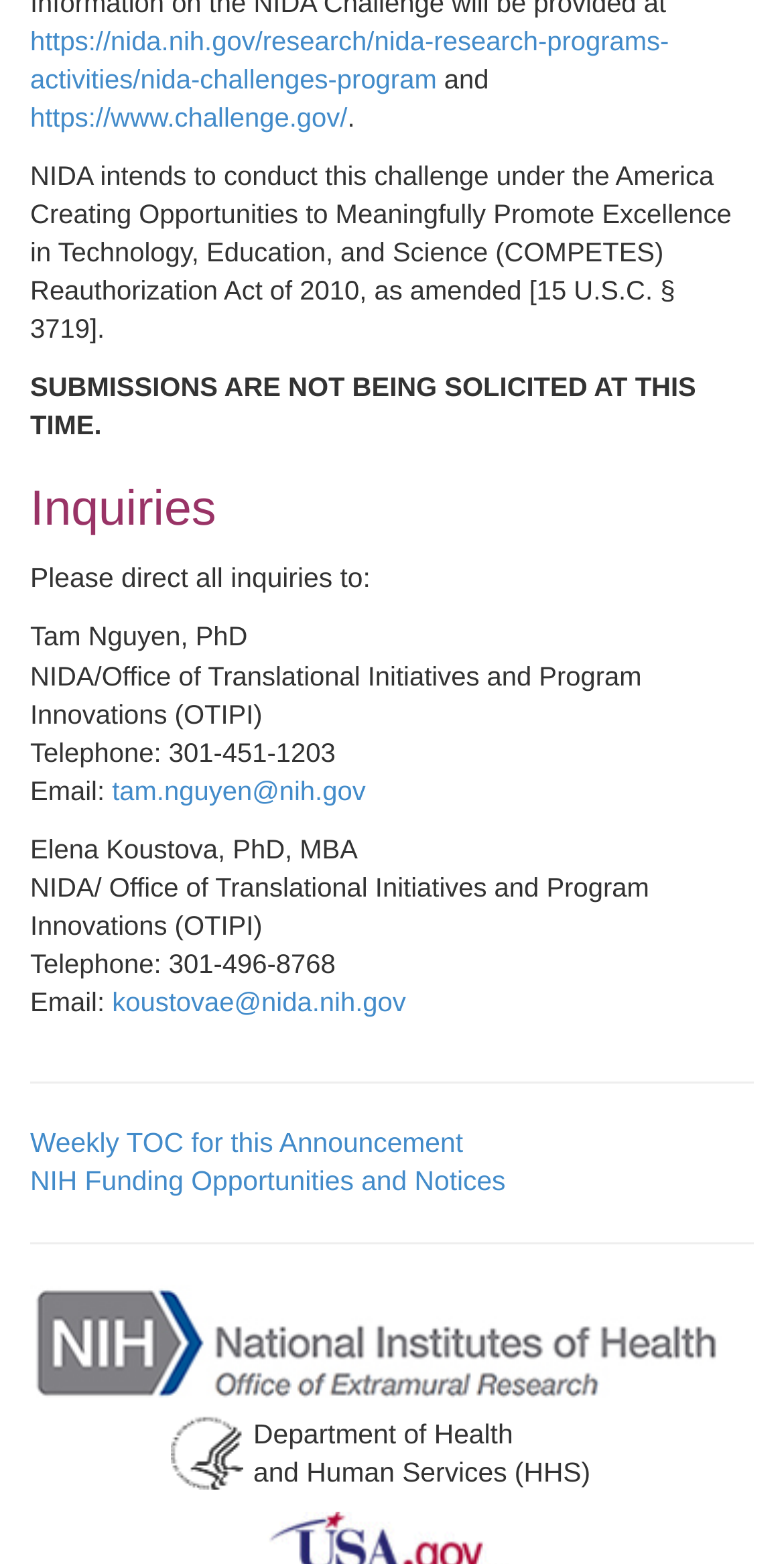Who are the contacts for inquiries?
Please provide a single word or phrase in response based on the screenshot.

Tam Nguyen and Elena Koustova